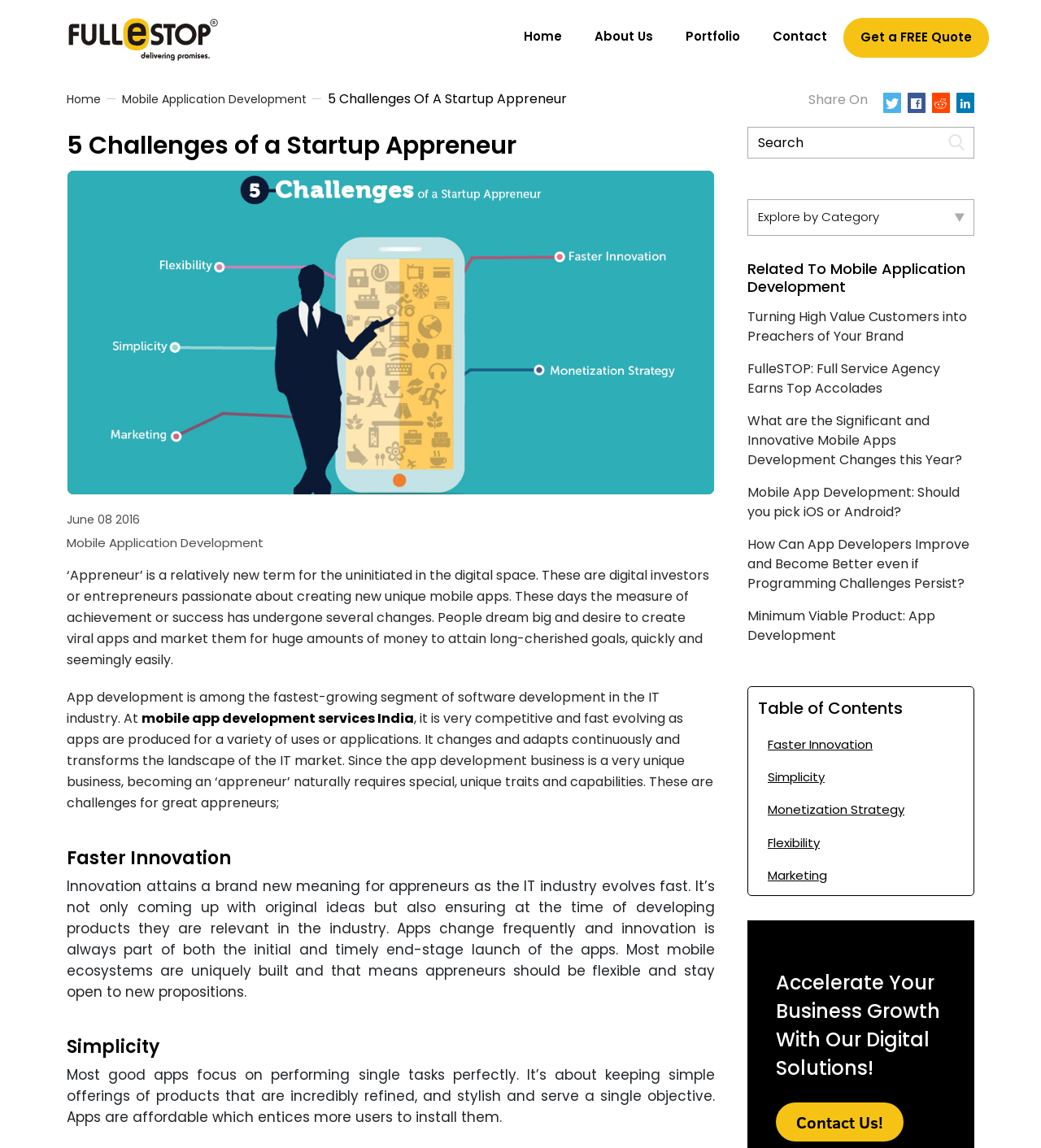Provide a single word or phrase answer to the question: 
What is the purpose of the 'Share On' section?

To share the blog post